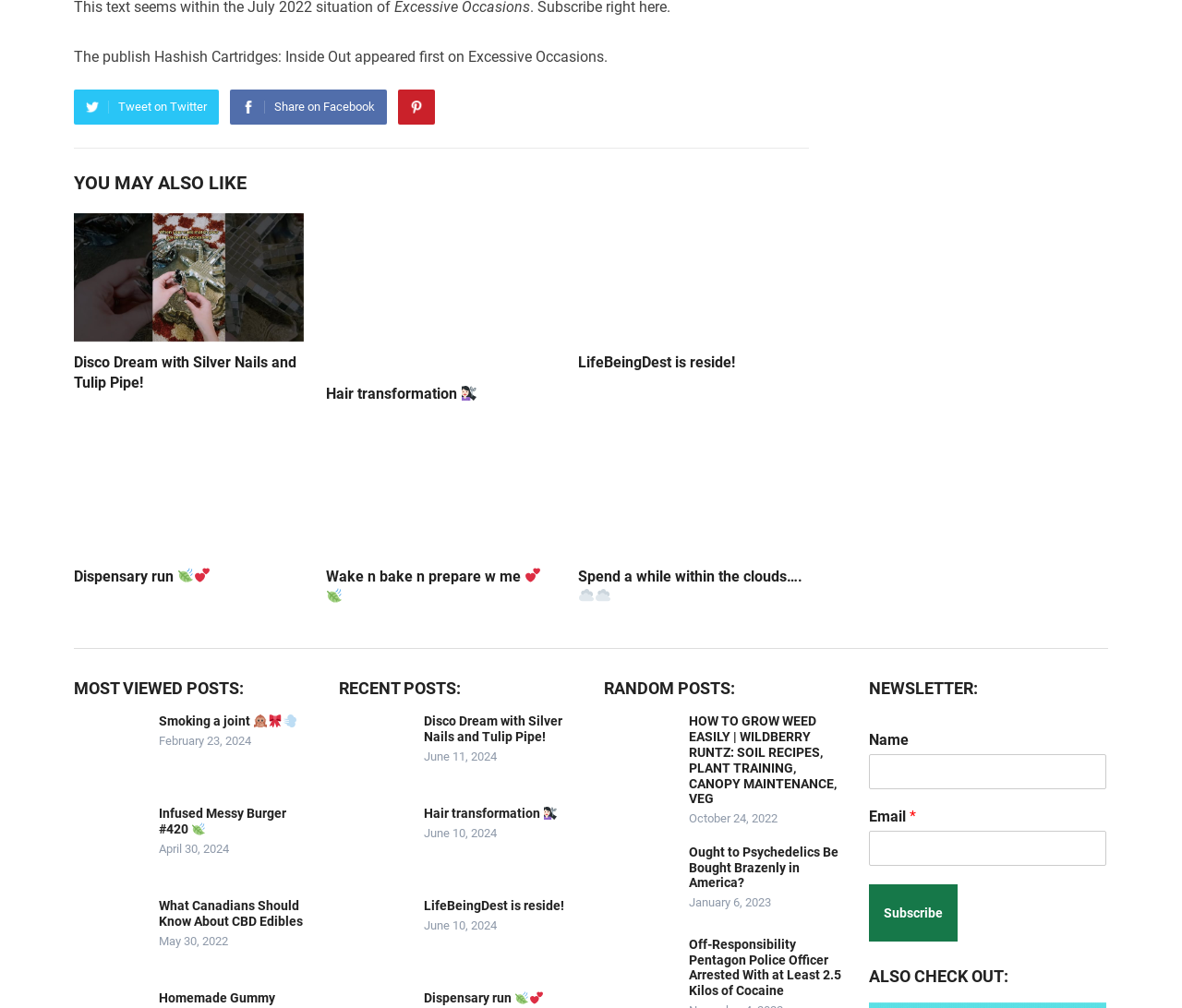How many social media links are there?
Make sure to answer the question with a detailed and comprehensive explanation.

There are three social media links, namely Twitter, Facebook, and Pinterest, located at the top of the webpage.